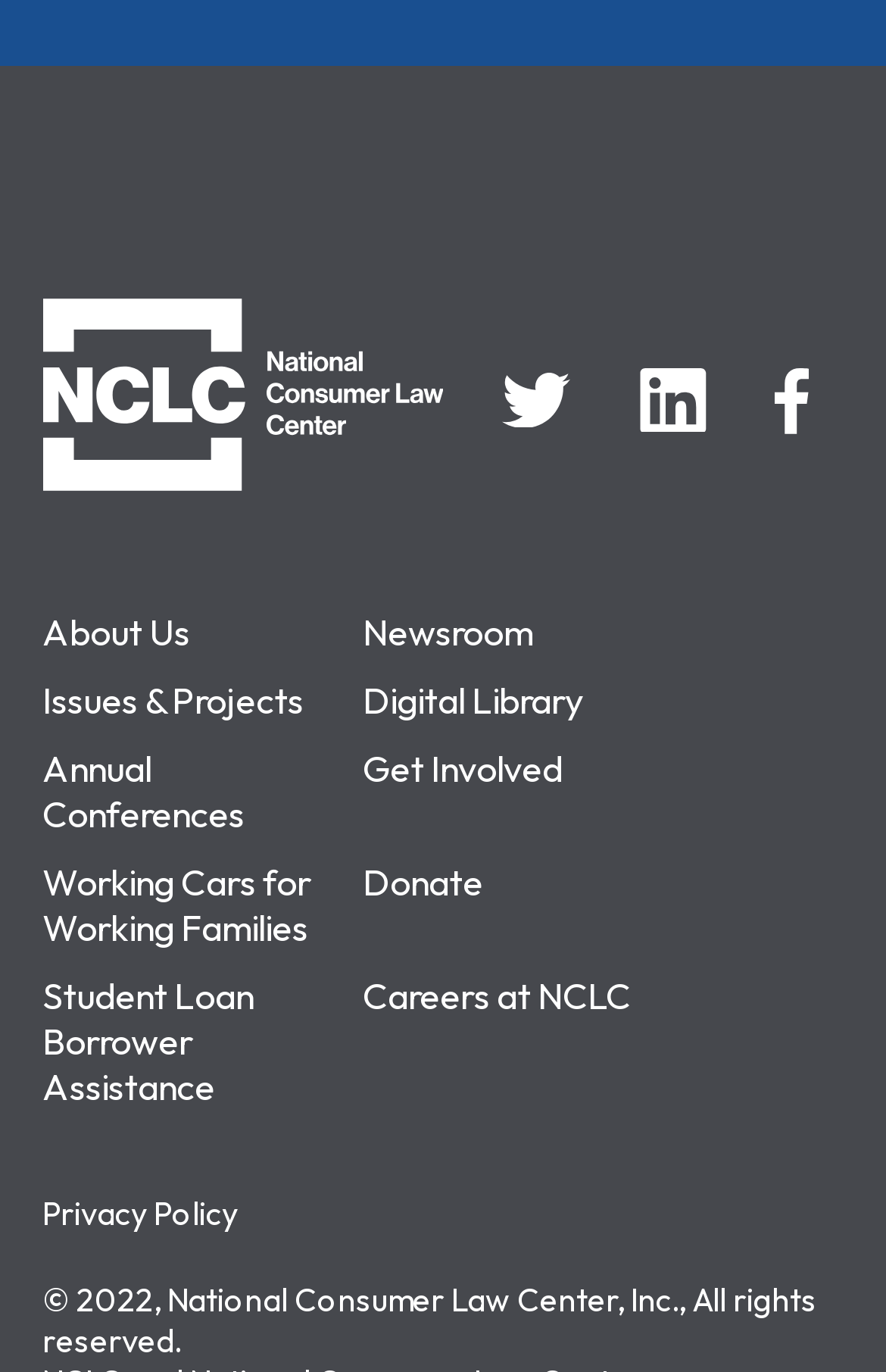Give a concise answer using only one word or phrase for this question:
What type of content is available in the 'Digital Library' section?

Unknown